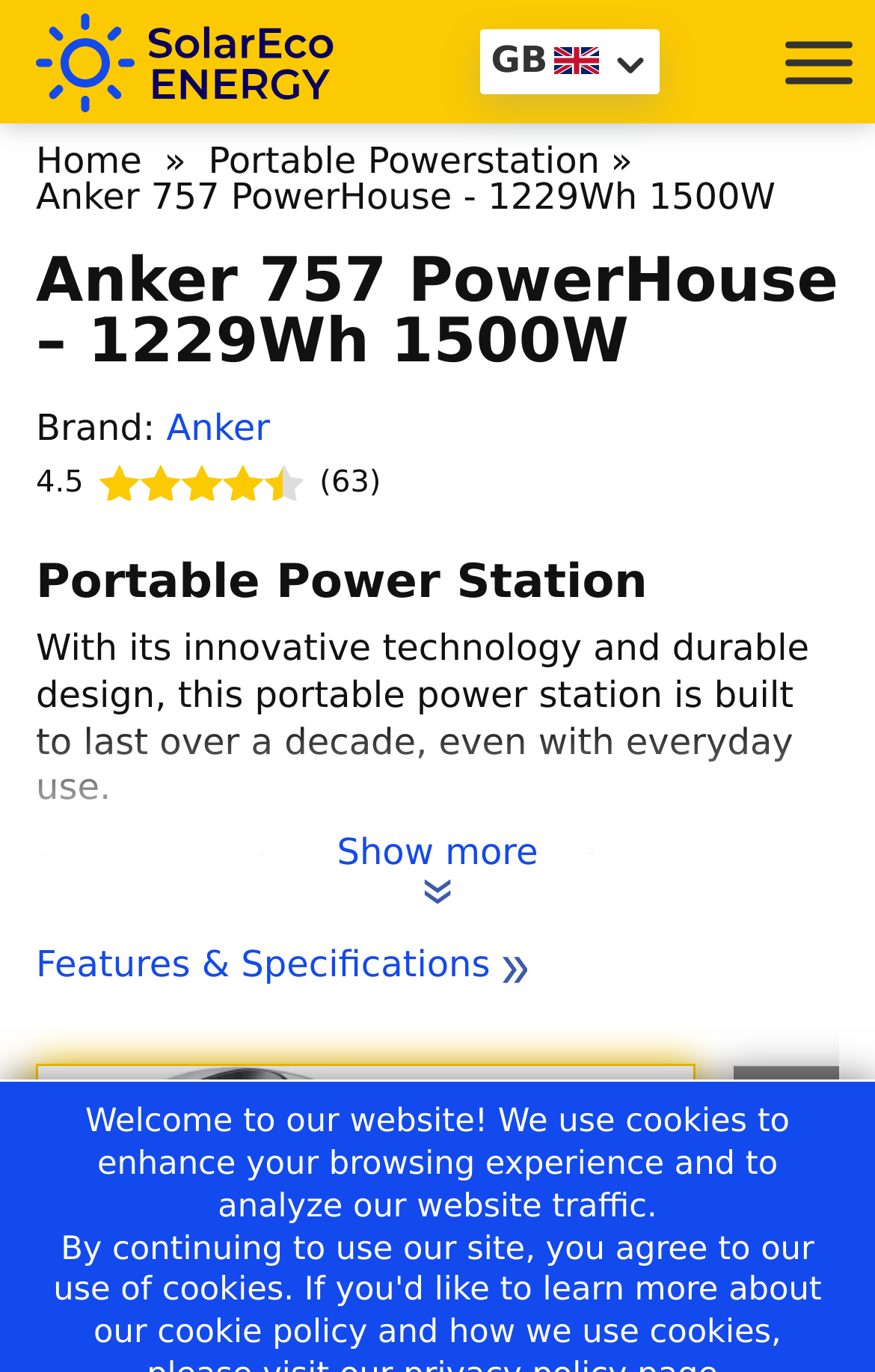Bounding box coordinates are to be given in the format (top-left x, top-left y, bottom-right x, bottom-right y). All values must be floating point numbers between 0 and 1. Provide the bounding box coordinate for the UI element described as: Features & Specifications

[0.041, 0.683, 0.601, 0.723]